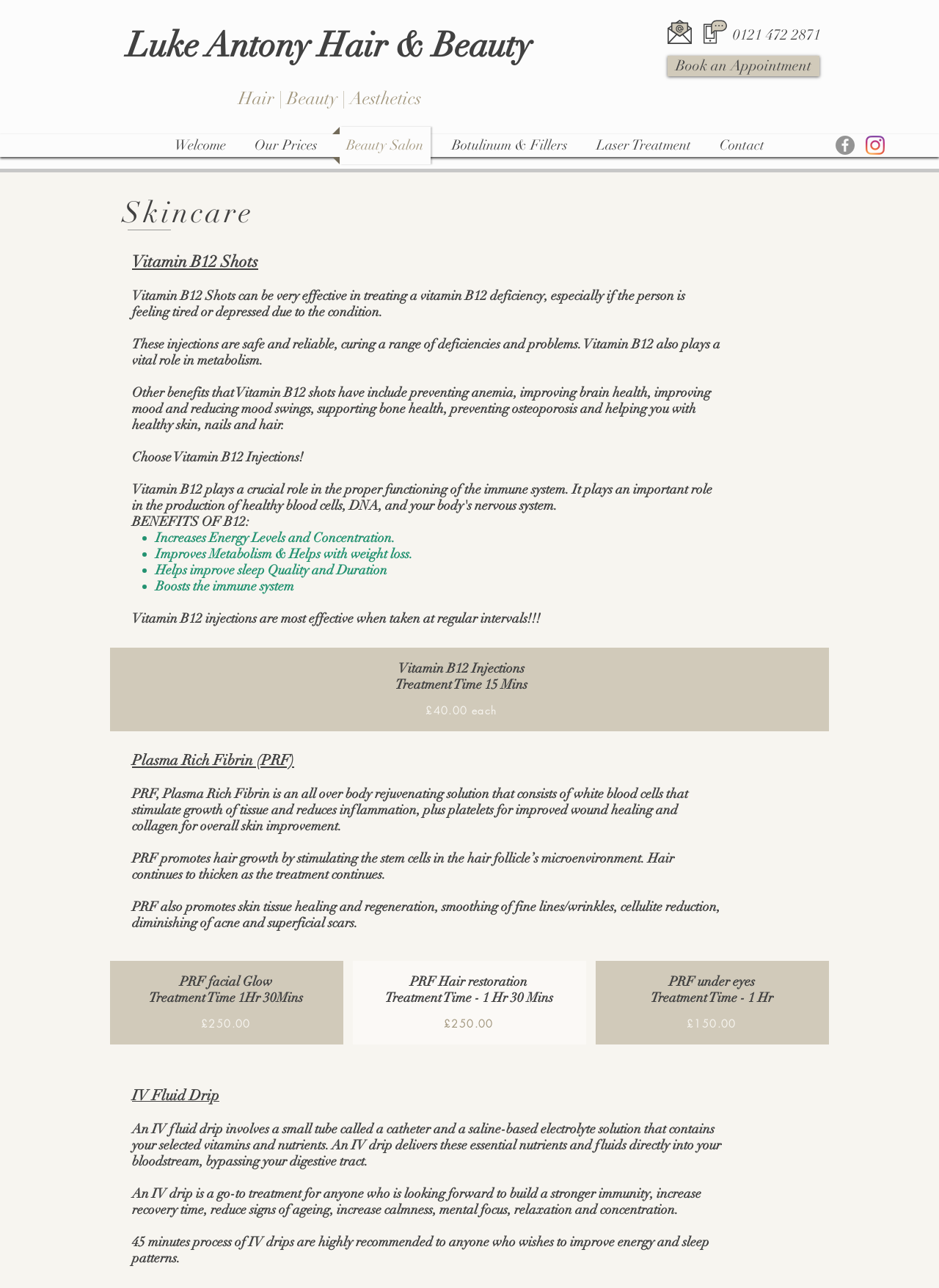Review the image closely and give a comprehensive answer to the question: What is the phone number to book an appointment?

I found the phone number by looking at the heading element that contains the text '0121 472 2871' which is also a link. This element is located near the top of the webpage, and it is likely to be the phone number to book an appointment.